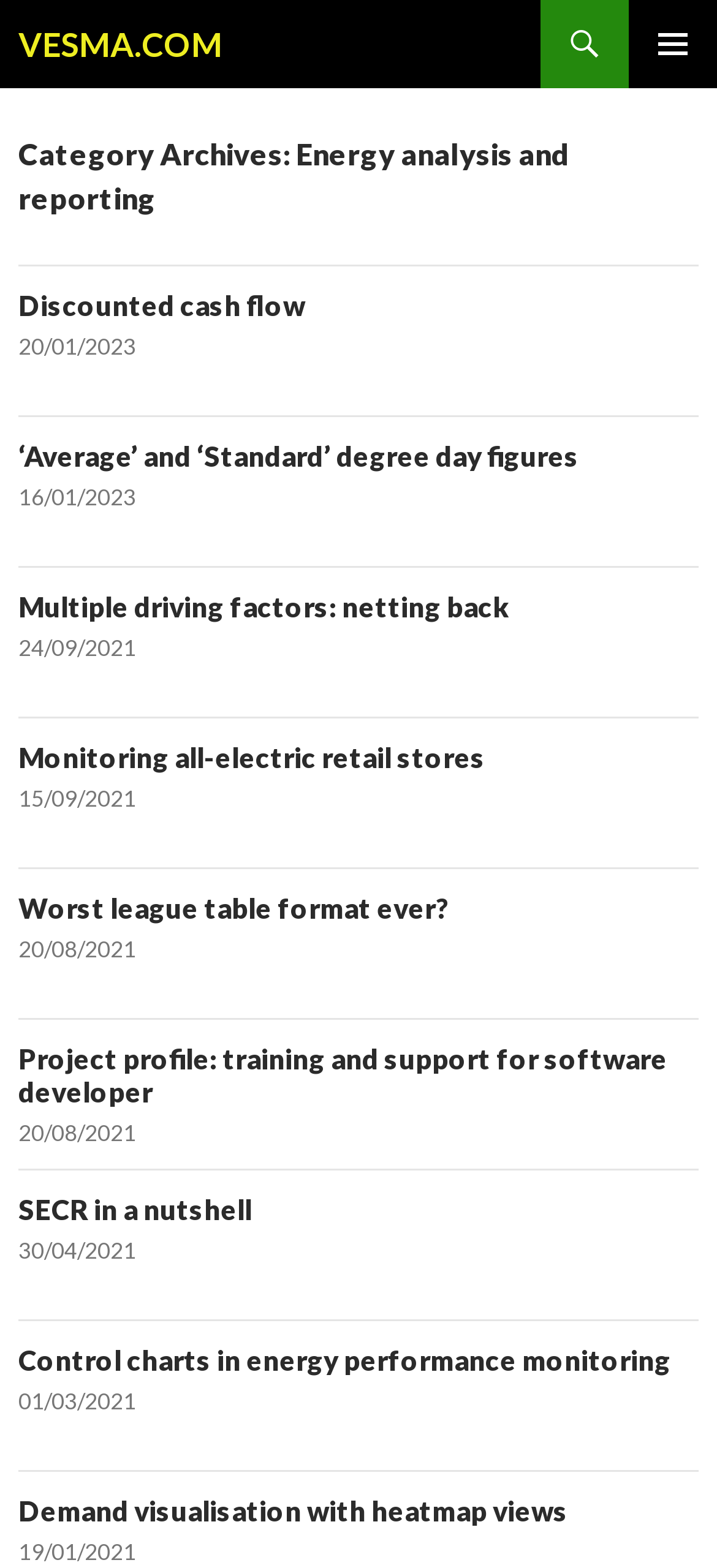Please locate the UI element described by "Book List |" and provide its bounding box coordinates.

None